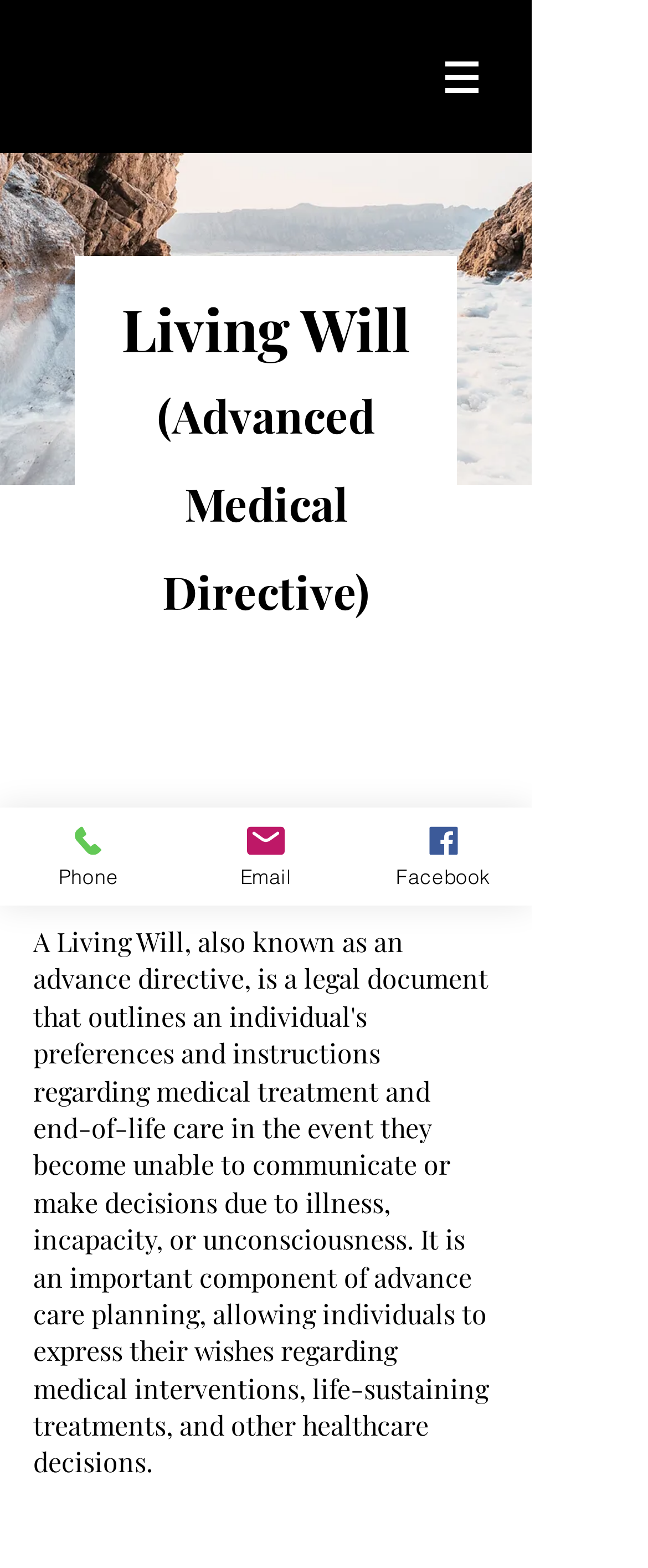What is the main heading displayed on the webpage? Please provide the text.

Living Will
(Advanced Medical Directive)